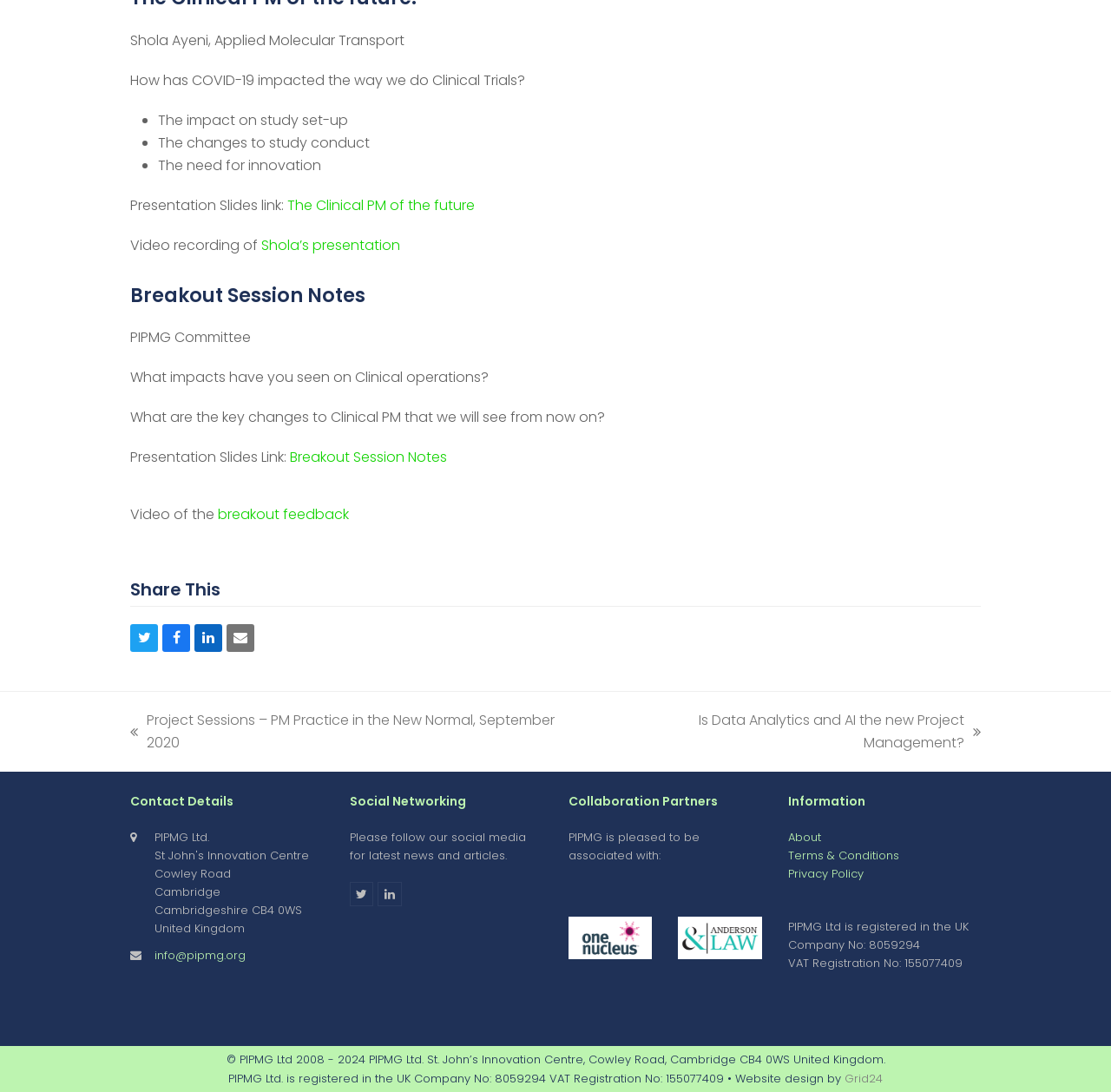Identify the bounding box coordinates for the element you need to click to achieve the following task: "Open the 'Breakout Session Notes' presentation slides". Provide the bounding box coordinates as four float numbers between 0 and 1, in the form [left, top, right, bottom].

[0.261, 0.41, 0.402, 0.428]